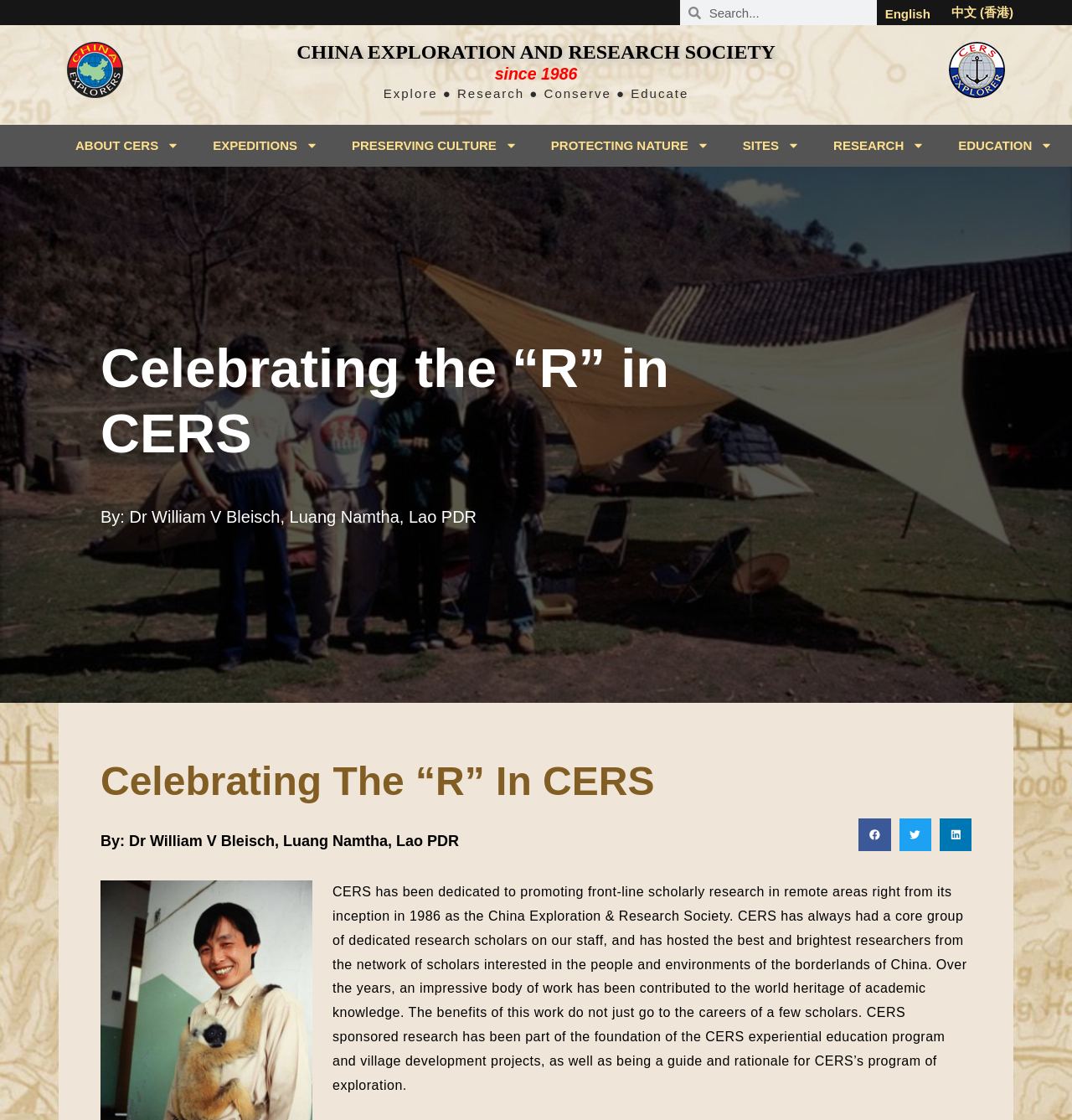Explain the webpage in detail.

The webpage is about the China Exploration and Research Society (CERS). At the top, there is a search bar with a "Search" button and a dropdown menu for language selection, offering English and Chinese (Hong Kong) options. Below this, the CERS logo and name are displayed, along with the tagline "since 1986" and a brief description "Explore ● Research ● Conserve ● Educate".

The main navigation menu is situated below, featuring seven links: "ABOUT CERS", "EXPEDITIONS", "PRESERVING CULTURE", "PROTECTING NATURE", "SITES", "RESEARCH", and "EDUCATION". Each link has a corresponding icon next to it.

The main content area is divided into two sections. The first section has a heading "Celebrating the “R” in CERS" and a subheading "By: Dr William V Bleisch, Luang Namtha, Lao PDR". Below this, there is a longer heading "Celebrating The “R” In CERS" followed by a block of text describing CERS's research efforts and their impact on the organization's programs.

At the bottom of the page, there are three social media sharing buttons for Facebook, Twitter, and LinkedIn, each with its respective icon.

Overall, the webpage has a clean and organized layout, with a focus on presenting information about CERS's mission and activities.